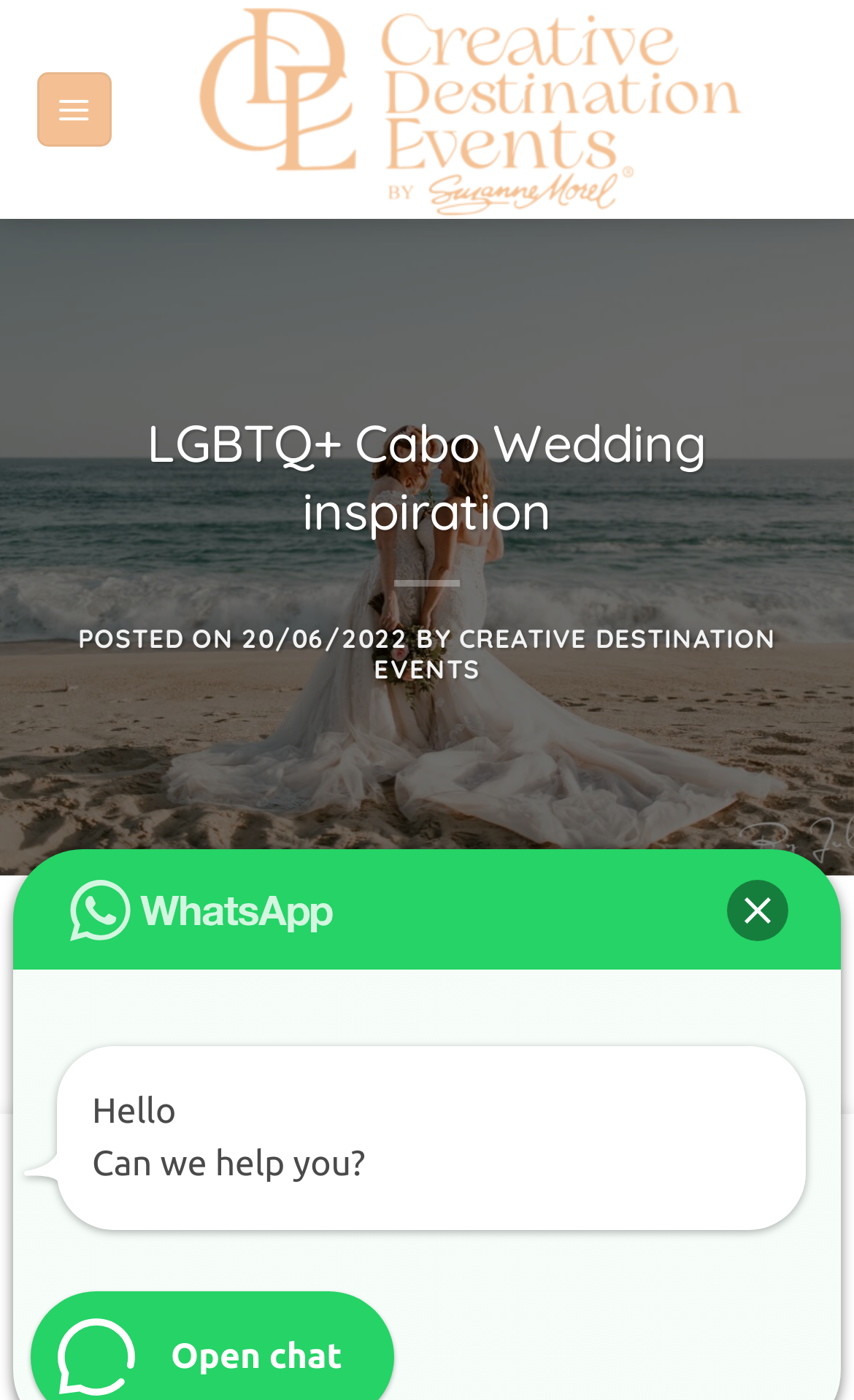Using the description "Creative Destination Events", predict the bounding box of the relevant HTML element.

[0.438, 0.444, 0.909, 0.489]